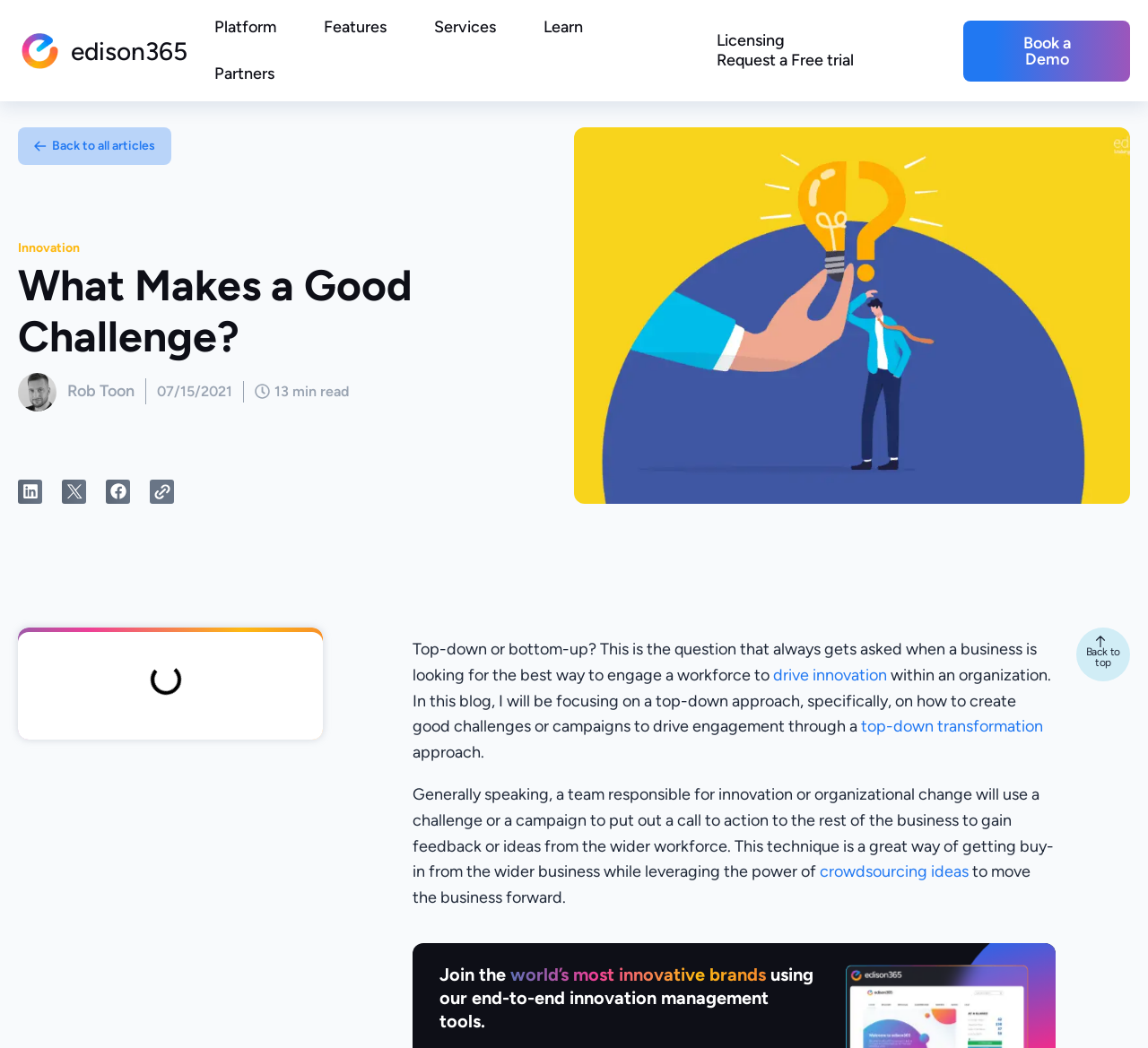Please identify the bounding box coordinates of the clickable area that will allow you to execute the instruction: "Open the menu".

[0.187, 0.017, 0.601, 0.08]